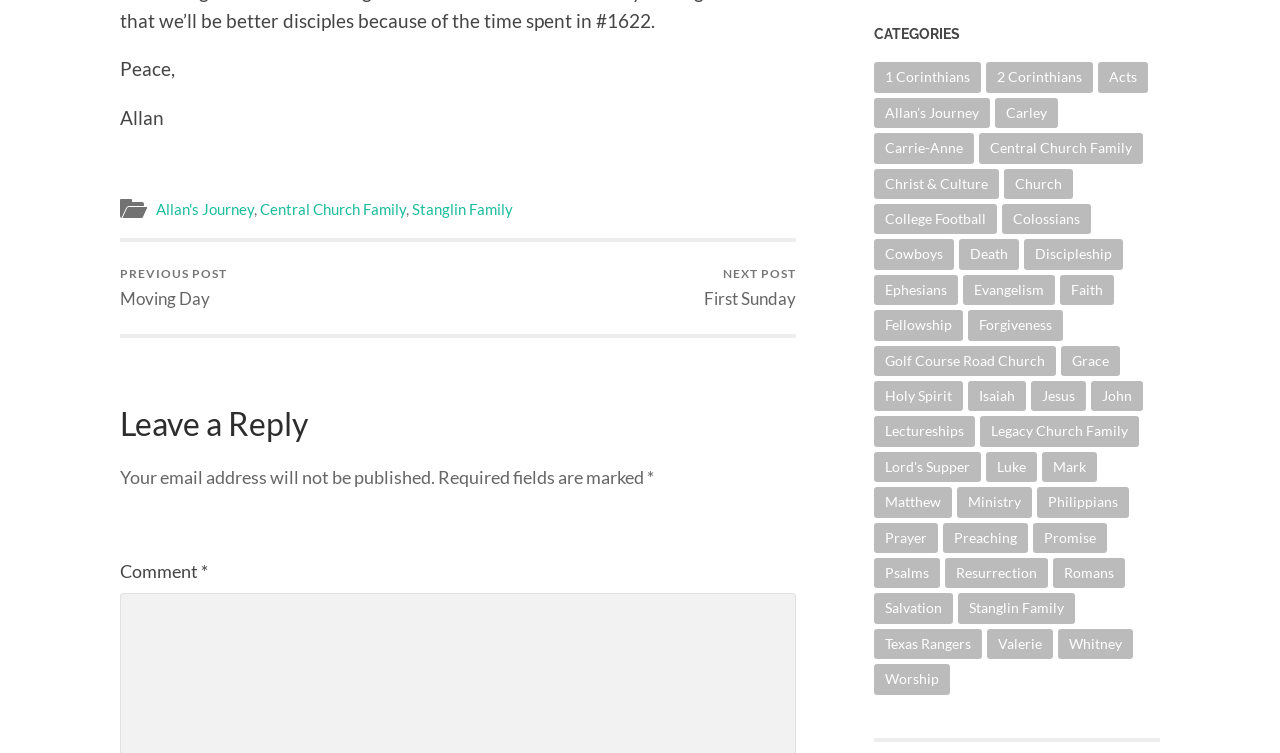Locate the bounding box coordinates of the clickable area needed to fulfill the instruction: "Click on 'Allan's Journey'".

[0.122, 0.265, 0.198, 0.289]